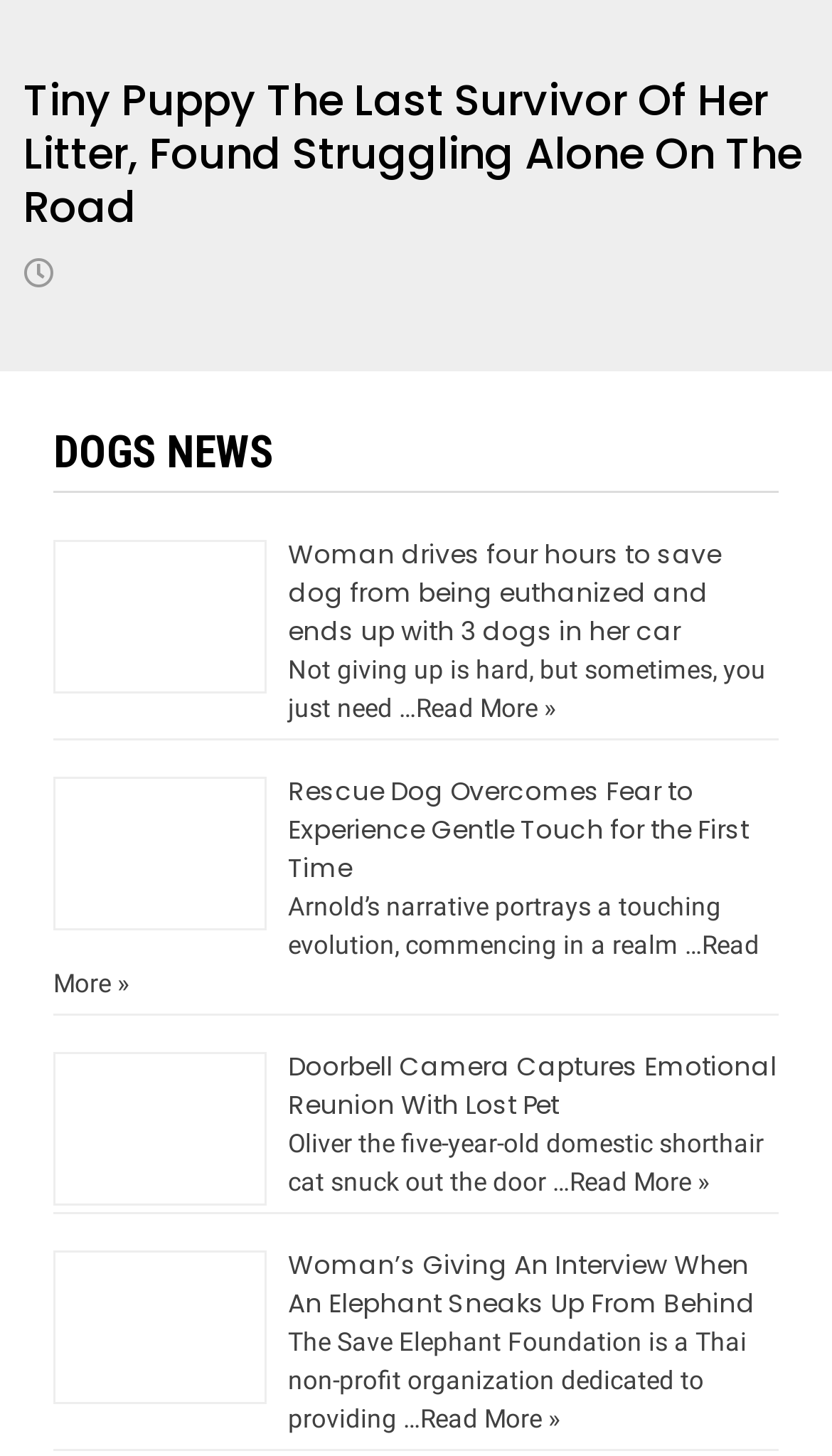Locate the bounding box coordinates of the clickable area to execute the instruction: "Read about Tiny Puppy The Last Survivor Of Her Litter". Provide the coordinates as four float numbers between 0 and 1, represented as [left, top, right, bottom].

[0.029, 0.049, 0.964, 0.163]